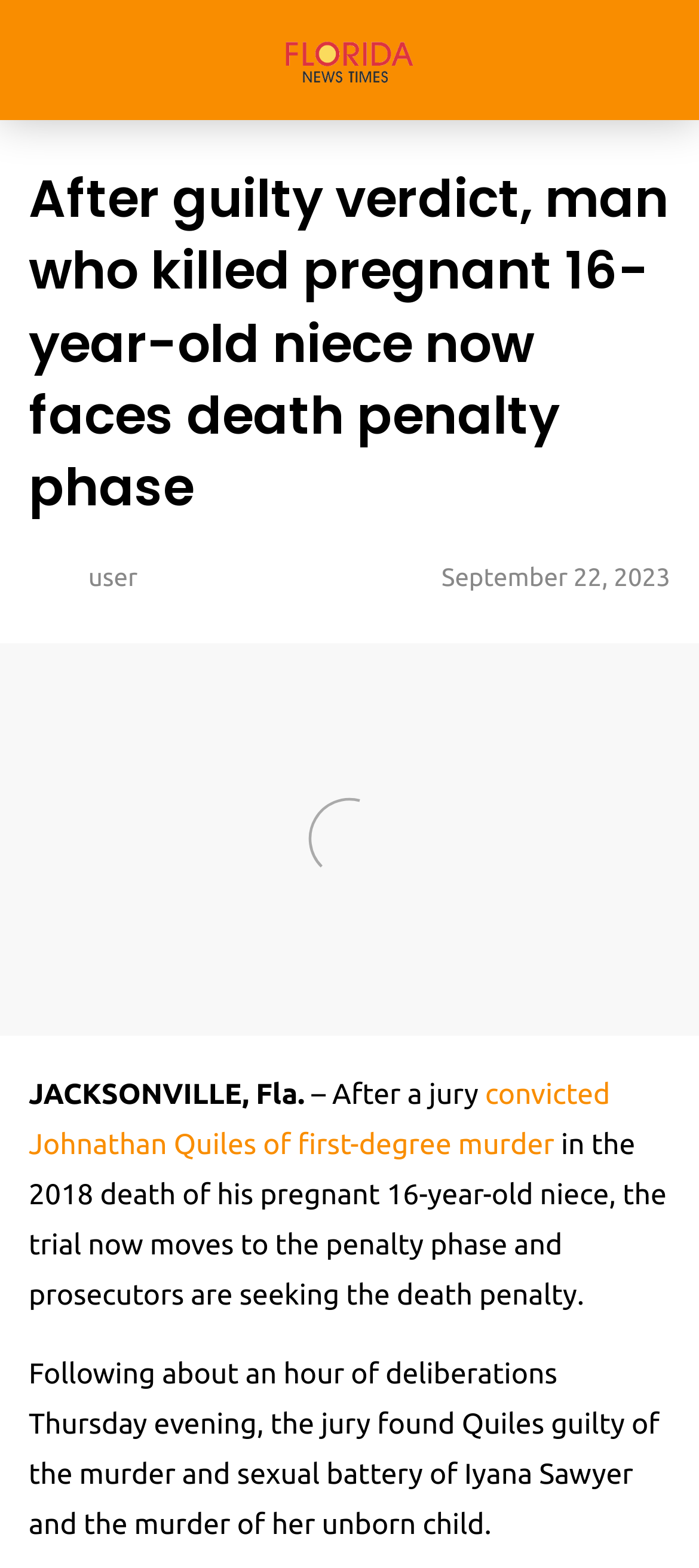What is the name of the victim?
Analyze the screenshot and provide a detailed answer to the question.

I found the answer by reading the static text element that mentions 'the 2018 death of his pregnant 16-year-old niece, Iyana Sawyer', which reveals the name of the victim.